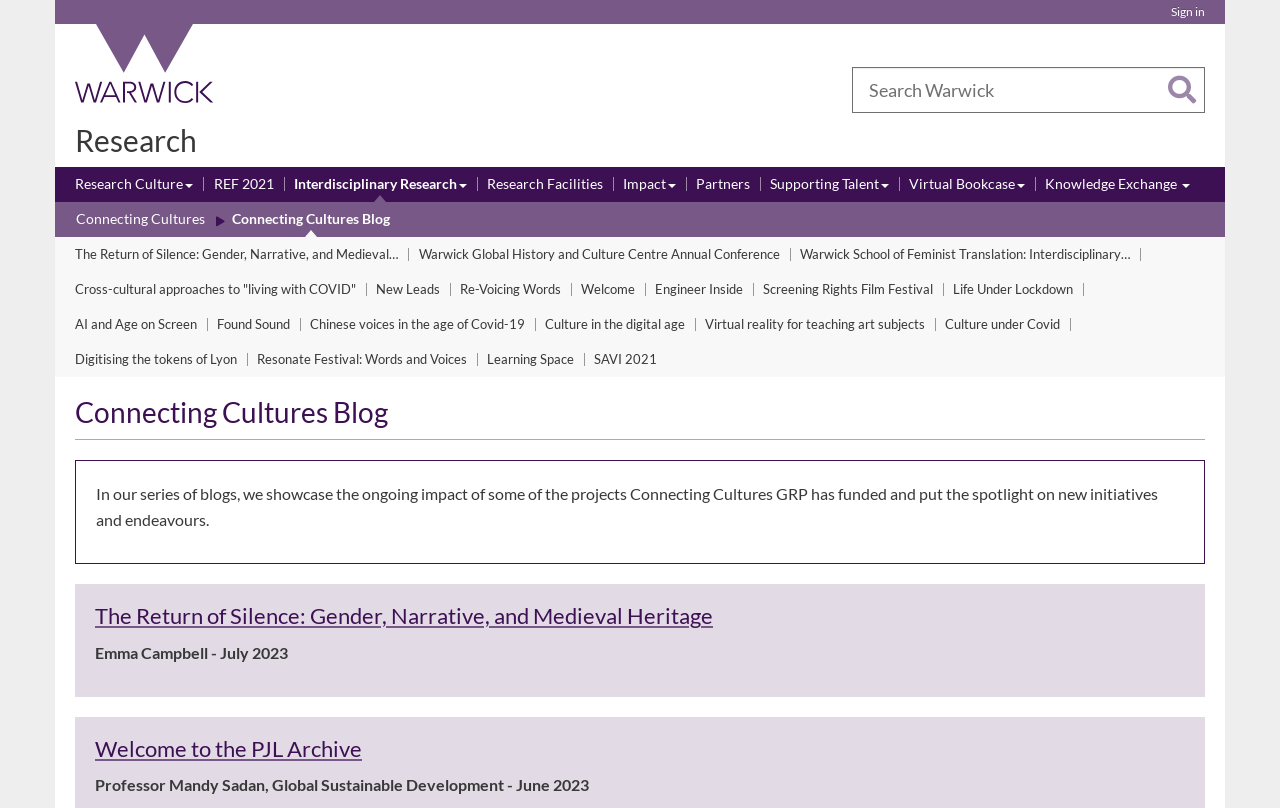Please indicate the bounding box coordinates of the element's region to be clicked to achieve the instruction: "Explore Connecting Cultures Blog". Provide the coordinates as four float numbers between 0 and 1, i.e., [left, top, right, bottom].

[0.181, 0.258, 0.305, 0.286]